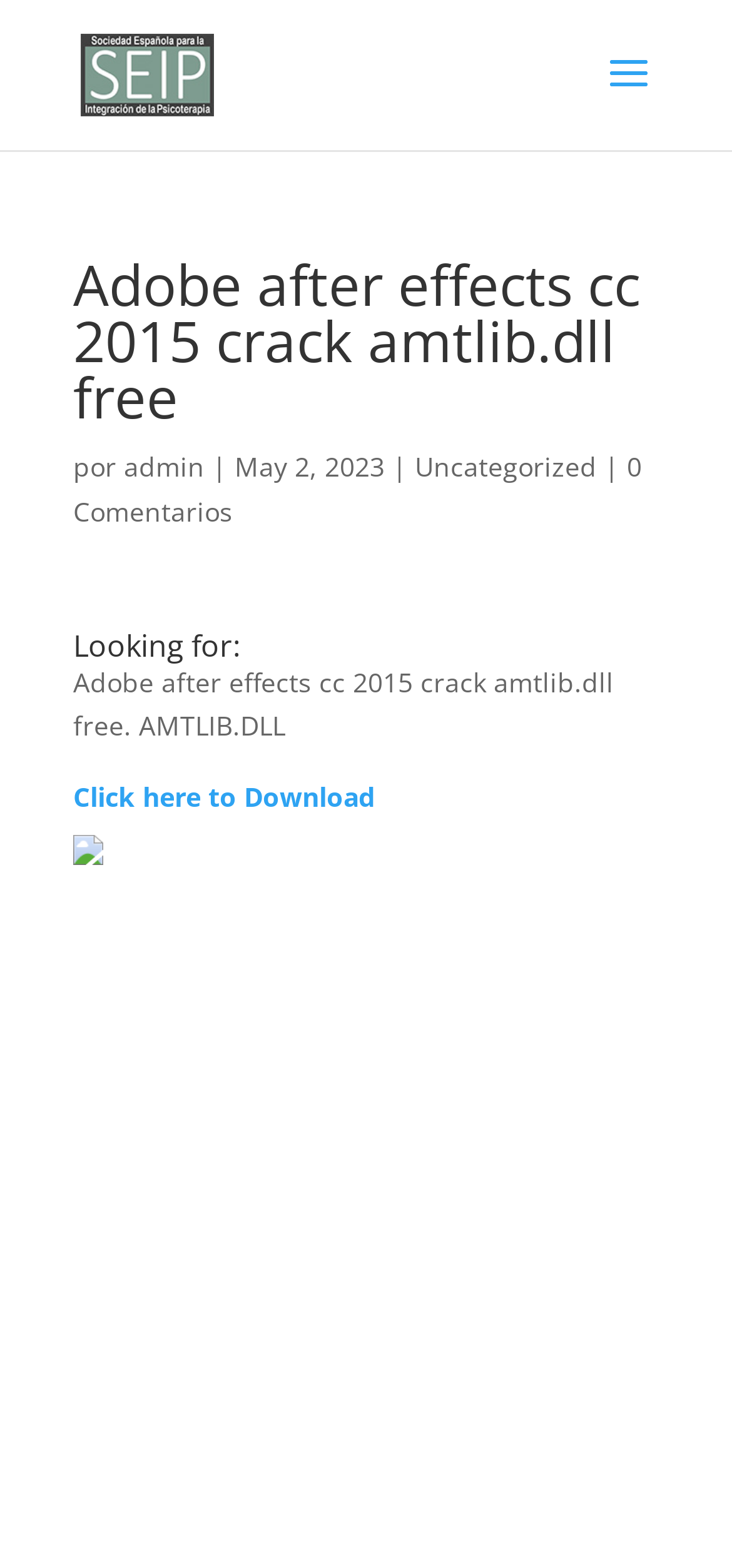Provide the bounding box coordinates of the HTML element this sentence describes: "Knowledgebase". The bounding box coordinates consist of four float numbers between 0 and 1, i.e., [left, top, right, bottom].

None